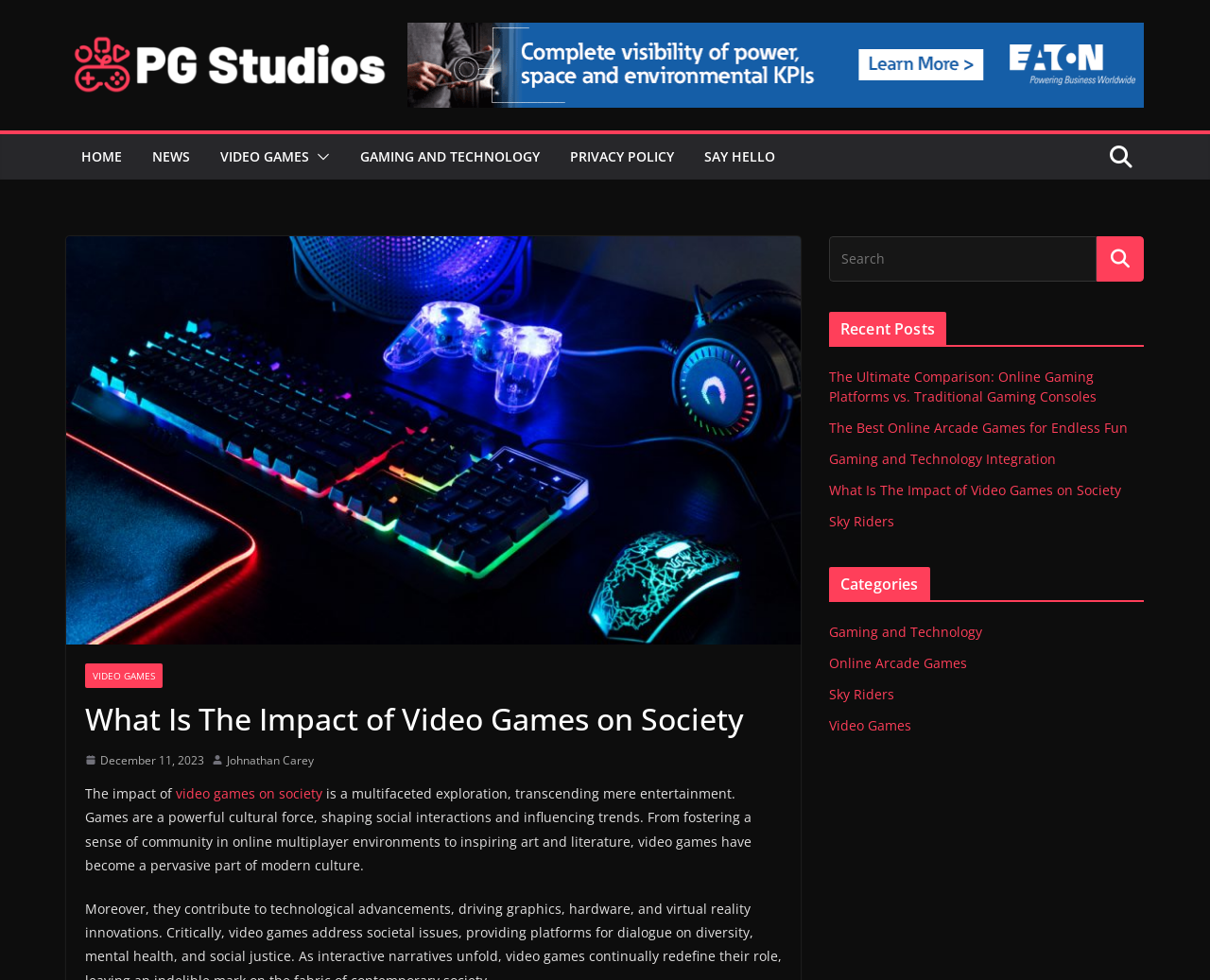Give a concise answer of one word or phrase to the question: 
What is the title of the article?

What Is The Impact of Video Games on Society